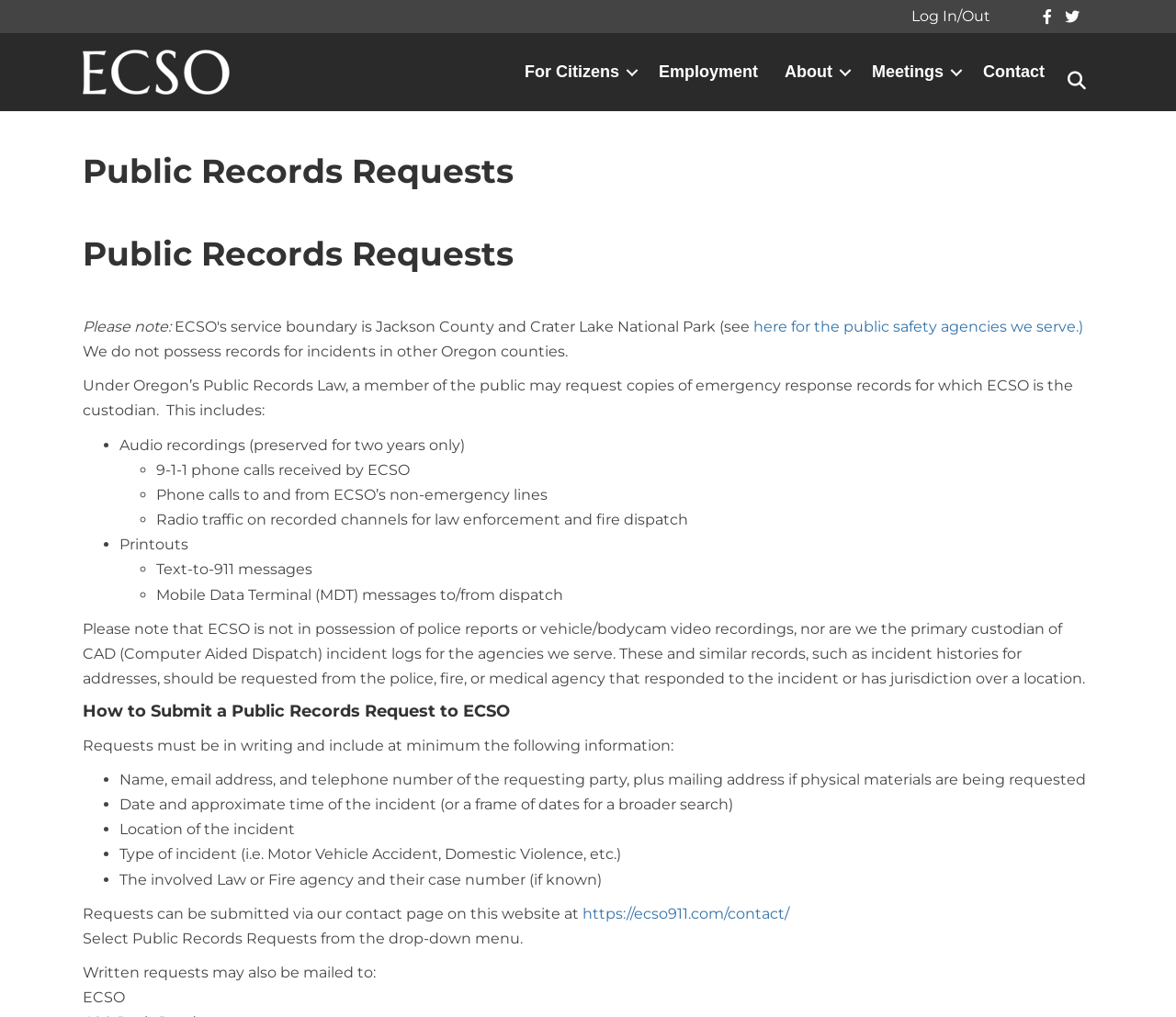Where can written requests be mailed to?
Please answer the question with a detailed and comprehensive explanation.

The webpage states that written requests can be mailed to ECSO, which is the Emergency Communications of Southern Oregon.